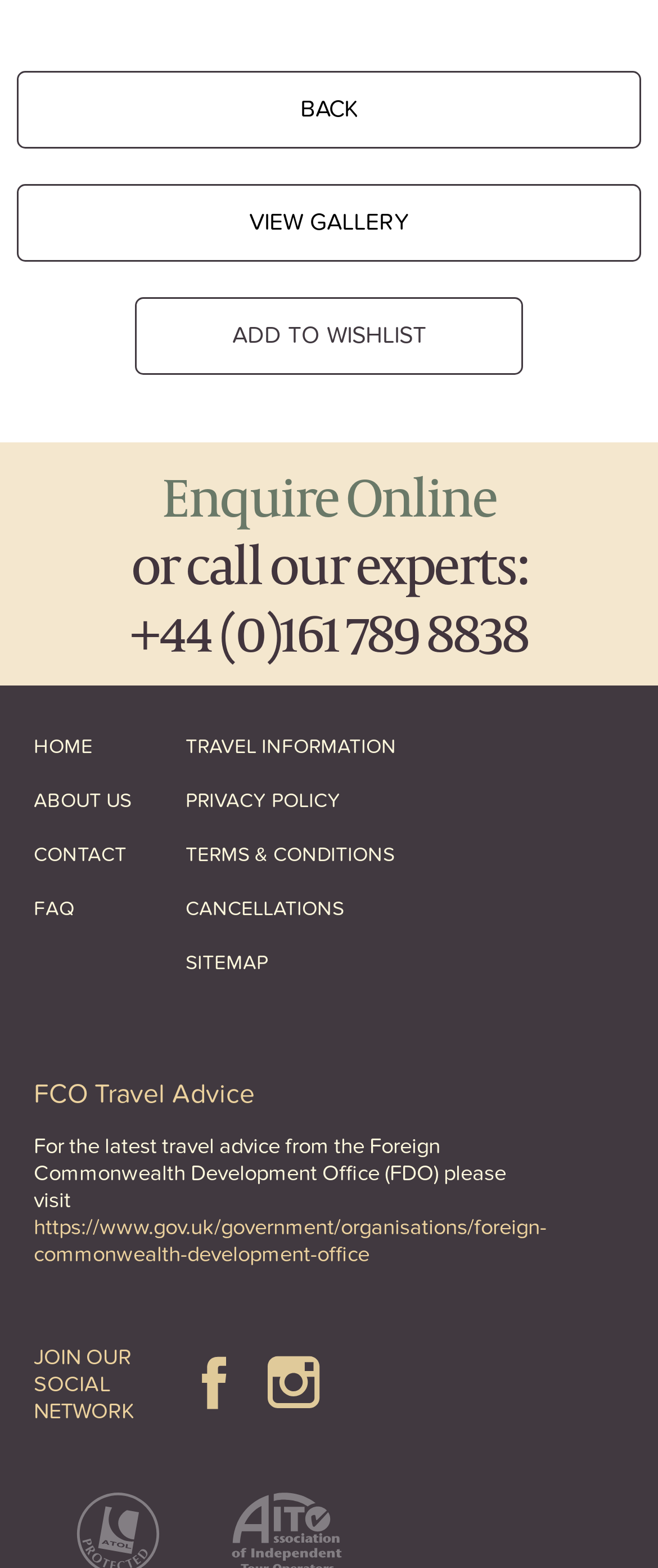What is the alternative to enquiring online?
Please provide a single word or phrase as your answer based on the screenshot.

Calling the experts